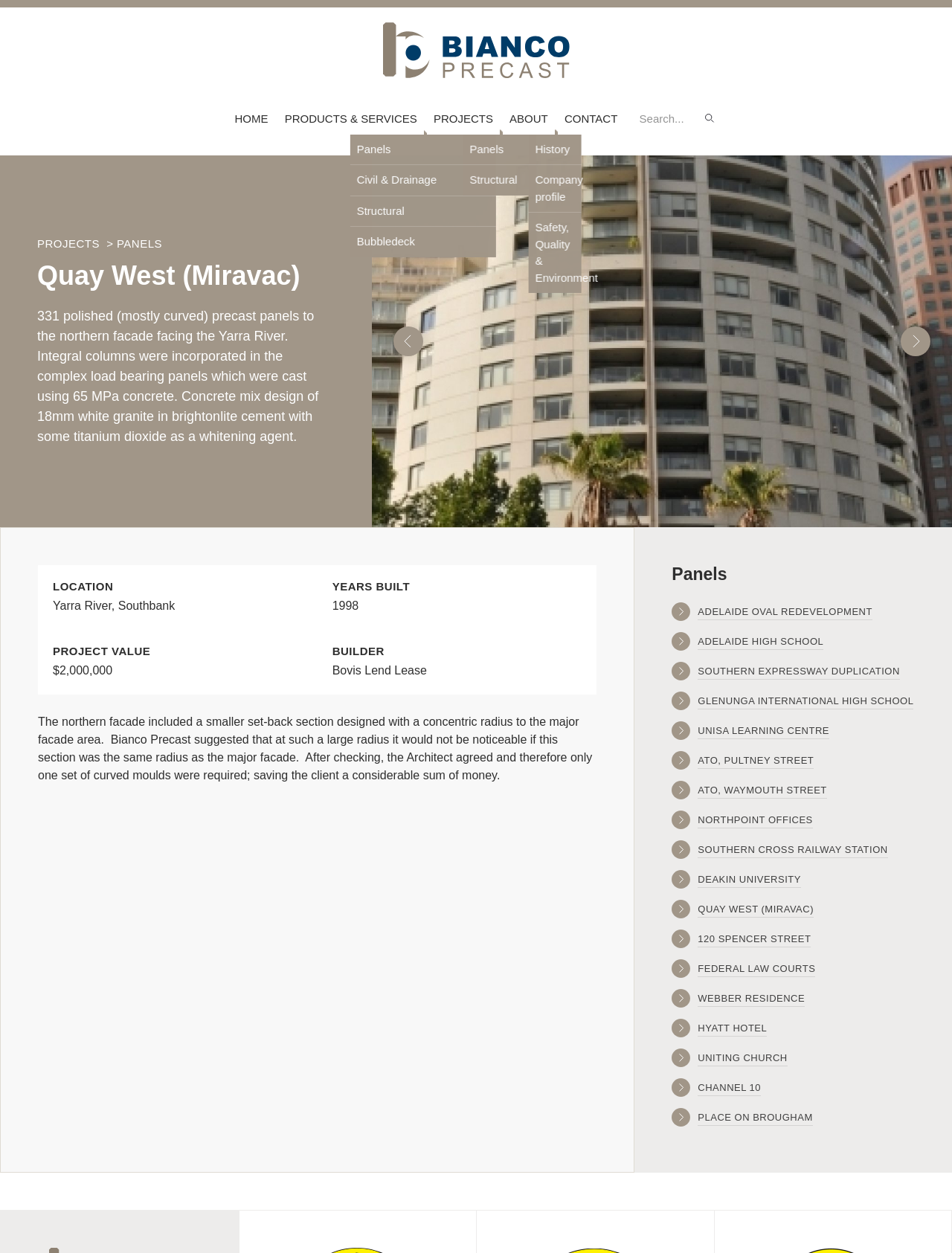Determine the bounding box coordinates for the clickable element to execute this instruction: "Click on the 'HOME' link". Provide the coordinates as four float numbers between 0 and 1, i.e., [left, top, right, bottom].

None